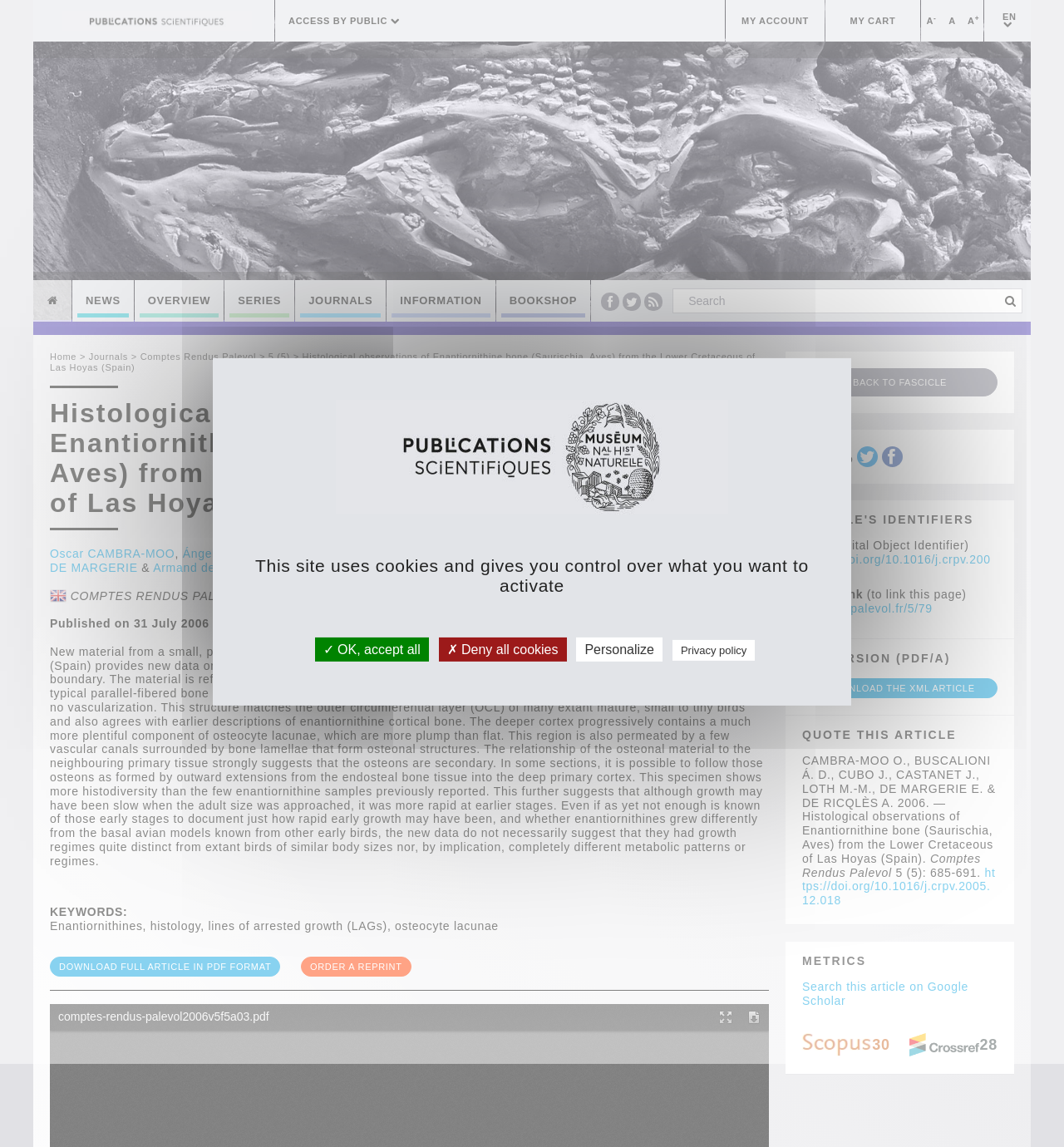Please reply with a single word or brief phrase to the question: 
How many authors are listed for the article?

7